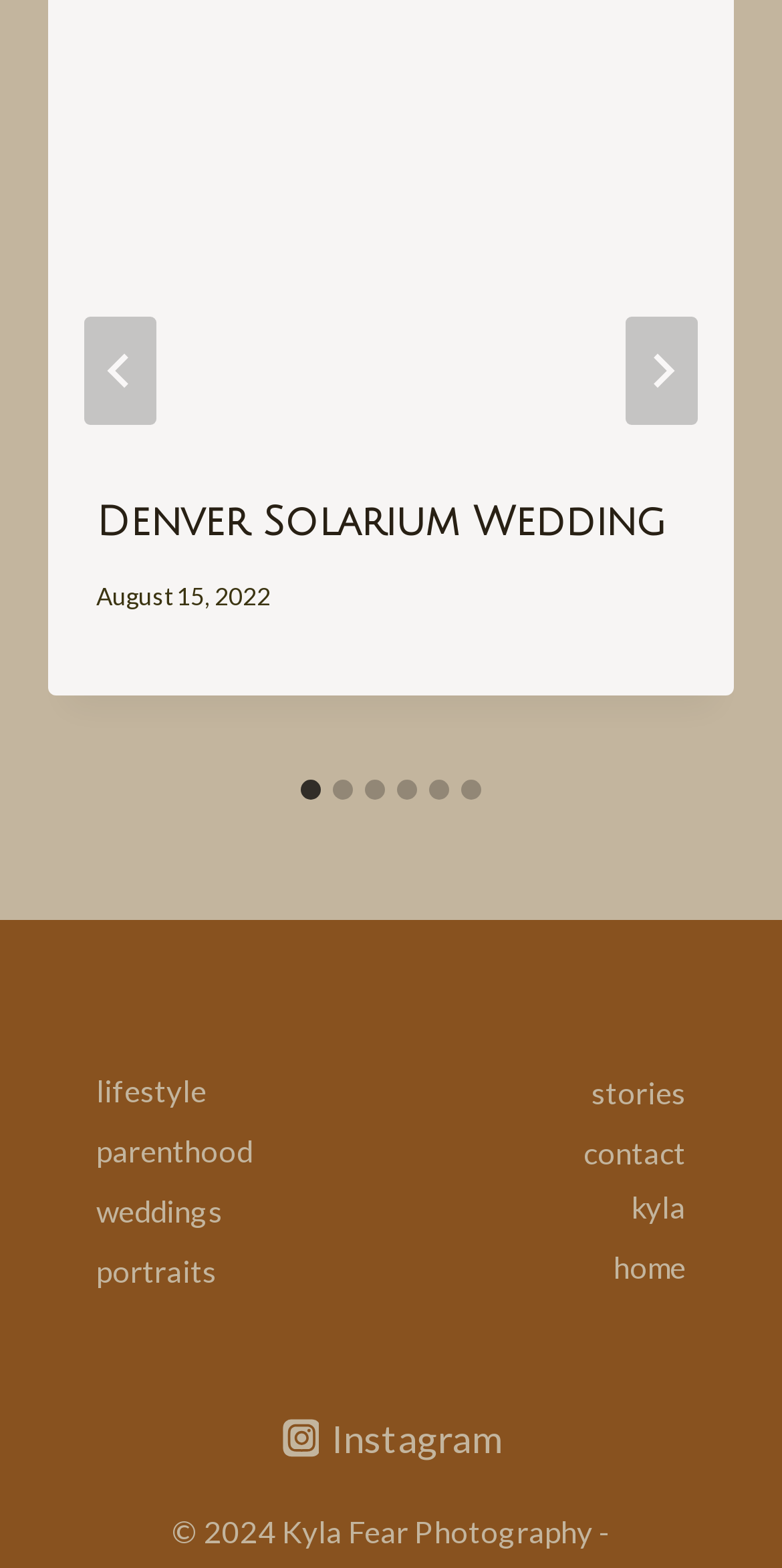Could you highlight the region that needs to be clicked to execute the instruction: "Go to the last slide"?

[0.108, 0.203, 0.2, 0.272]